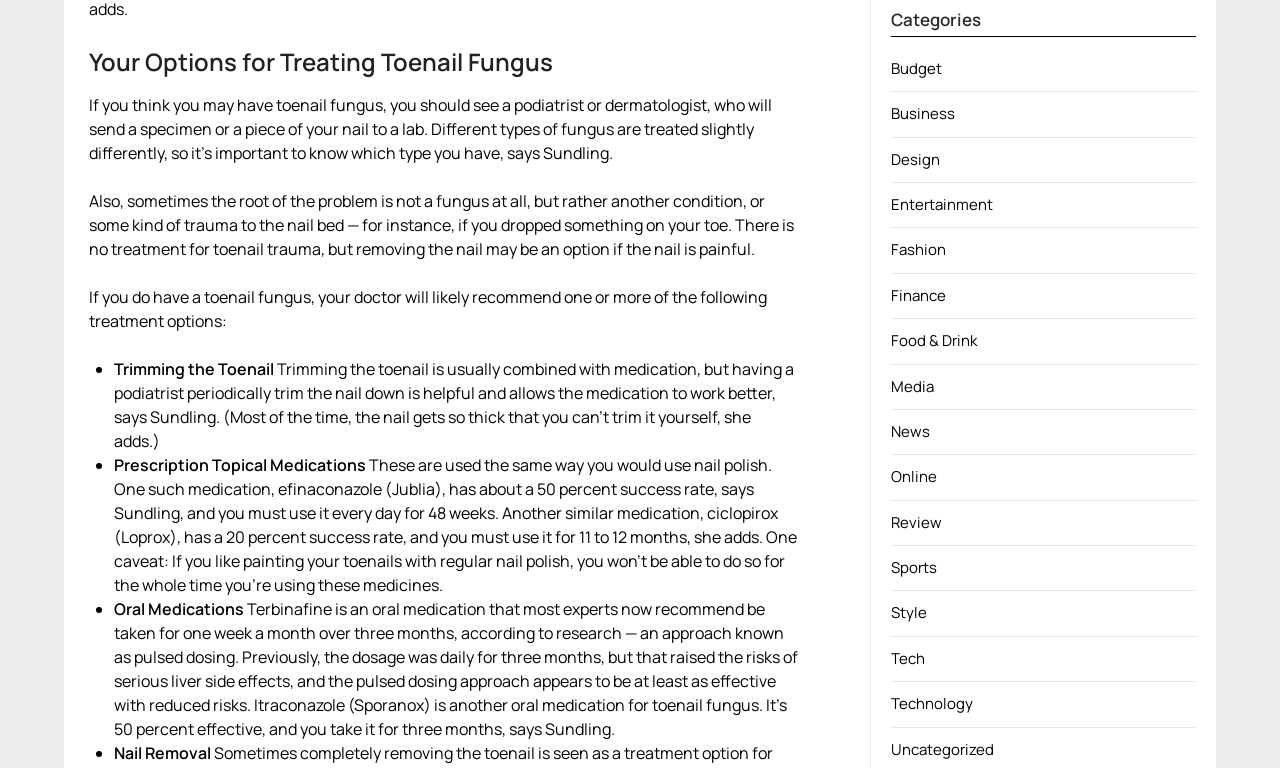Please identify the bounding box coordinates of the element that needs to be clicked to execute the following command: "Click on 'Entertainment'". Provide the bounding box using four float numbers between 0 and 1, formatted as [left, top, right, bottom].

[0.696, 0.253, 0.776, 0.28]